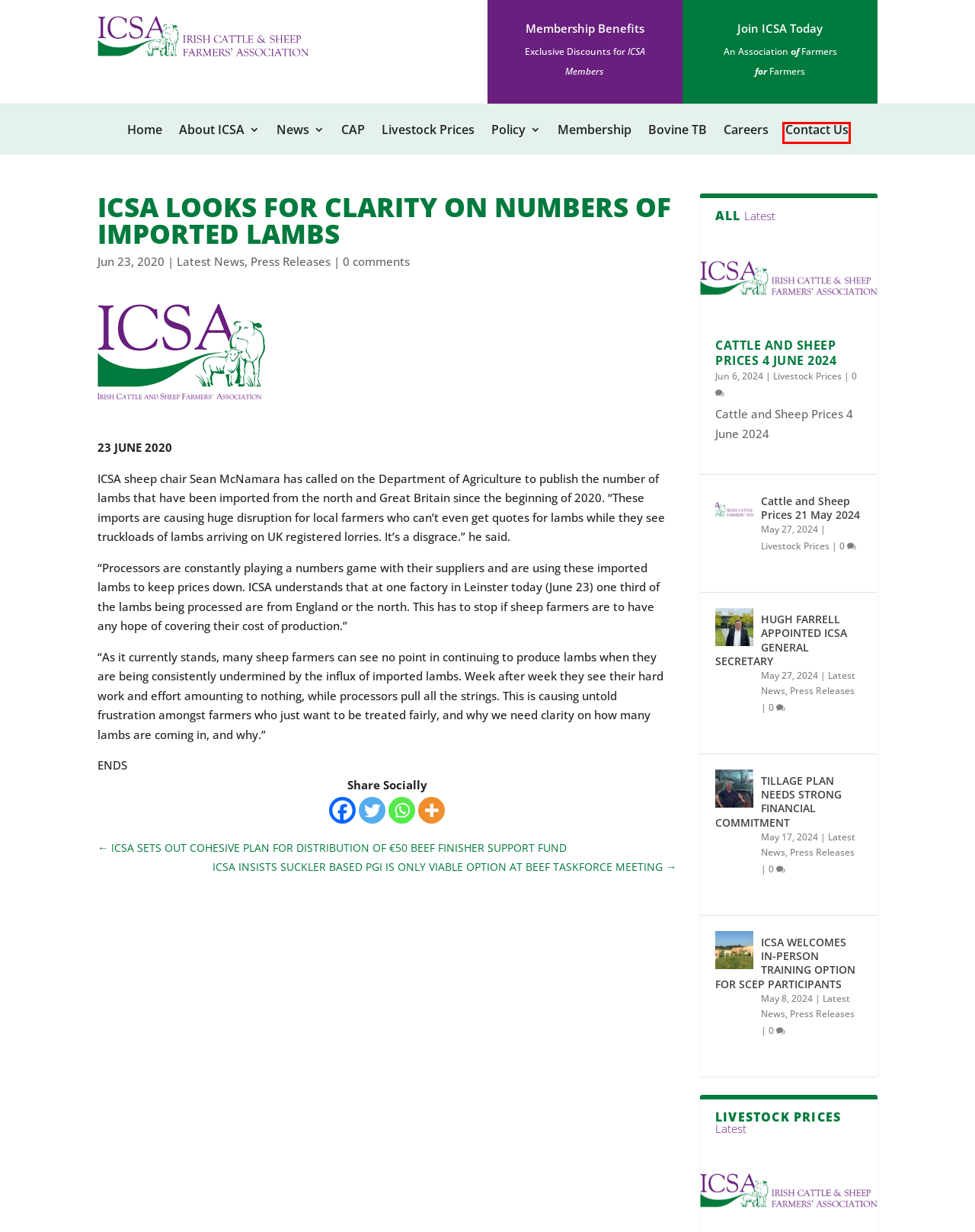Analyze the given webpage screenshot and identify the UI element within the red bounding box. Select the webpage description that best matches what you expect the new webpage to look like after clicking the element. Here are the candidates:
A. Latest News Archives - ICSA
B. ICSA INSISTS SUCKLER BASED PGI IS ONLY VIABLE OPTION AT BEEF TASKFORCE MEETING - ICSA
C. ICSA Membership - ICSA
D. Bovine TB - ICSA
E. Cattle and Sheep Prices 4 June 2024 - ICSA
F. ICSA Ireland - ICSA
G. ICSA WELCOMES IN-PERSON TRAINING OPTION FOR SCEP PARTICIPANTS - ICSA
H. Contact Us - ICSA

H